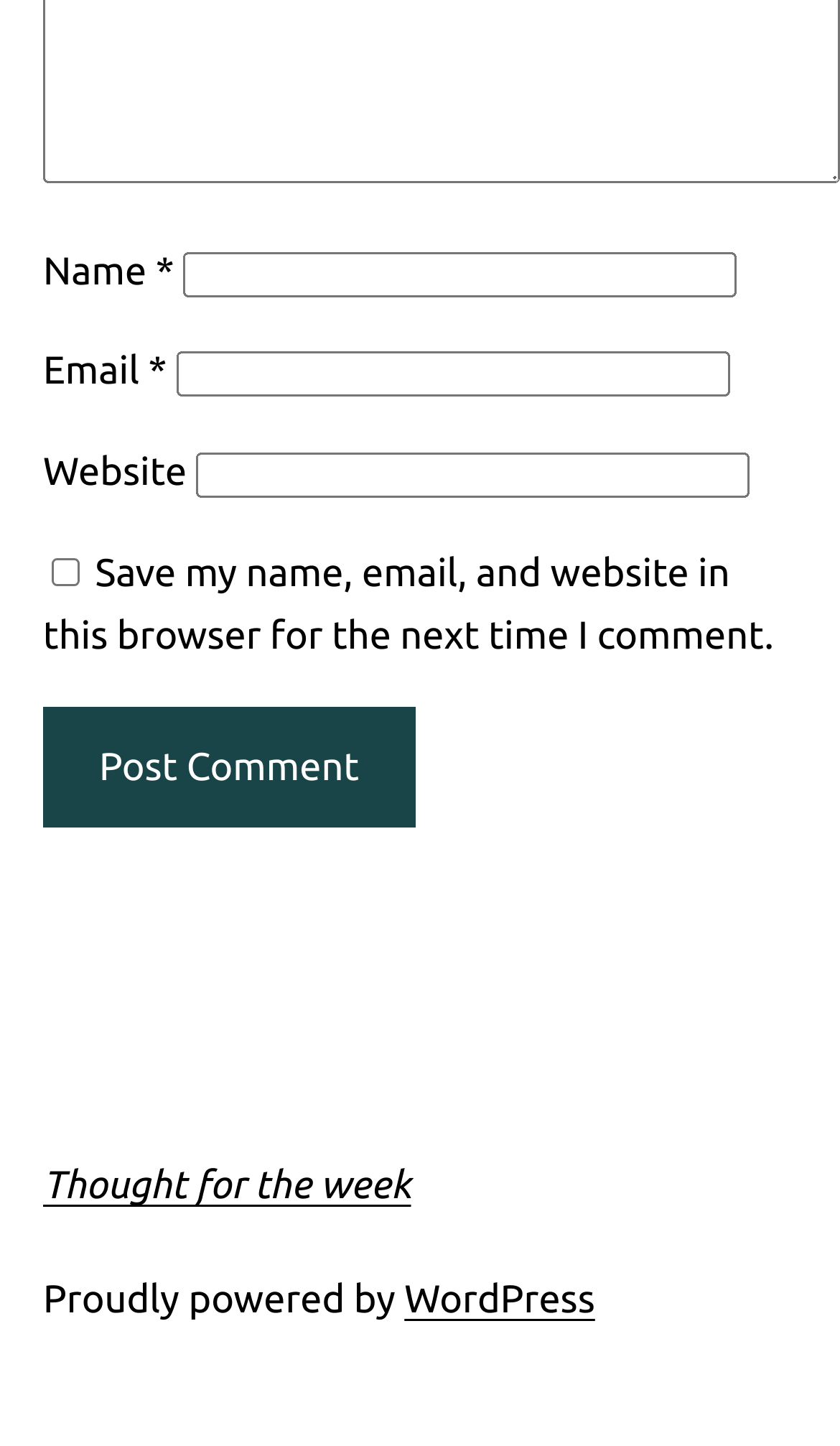Provide a brief response to the question below using a single word or phrase: 
What is the label of the first text box?

Name